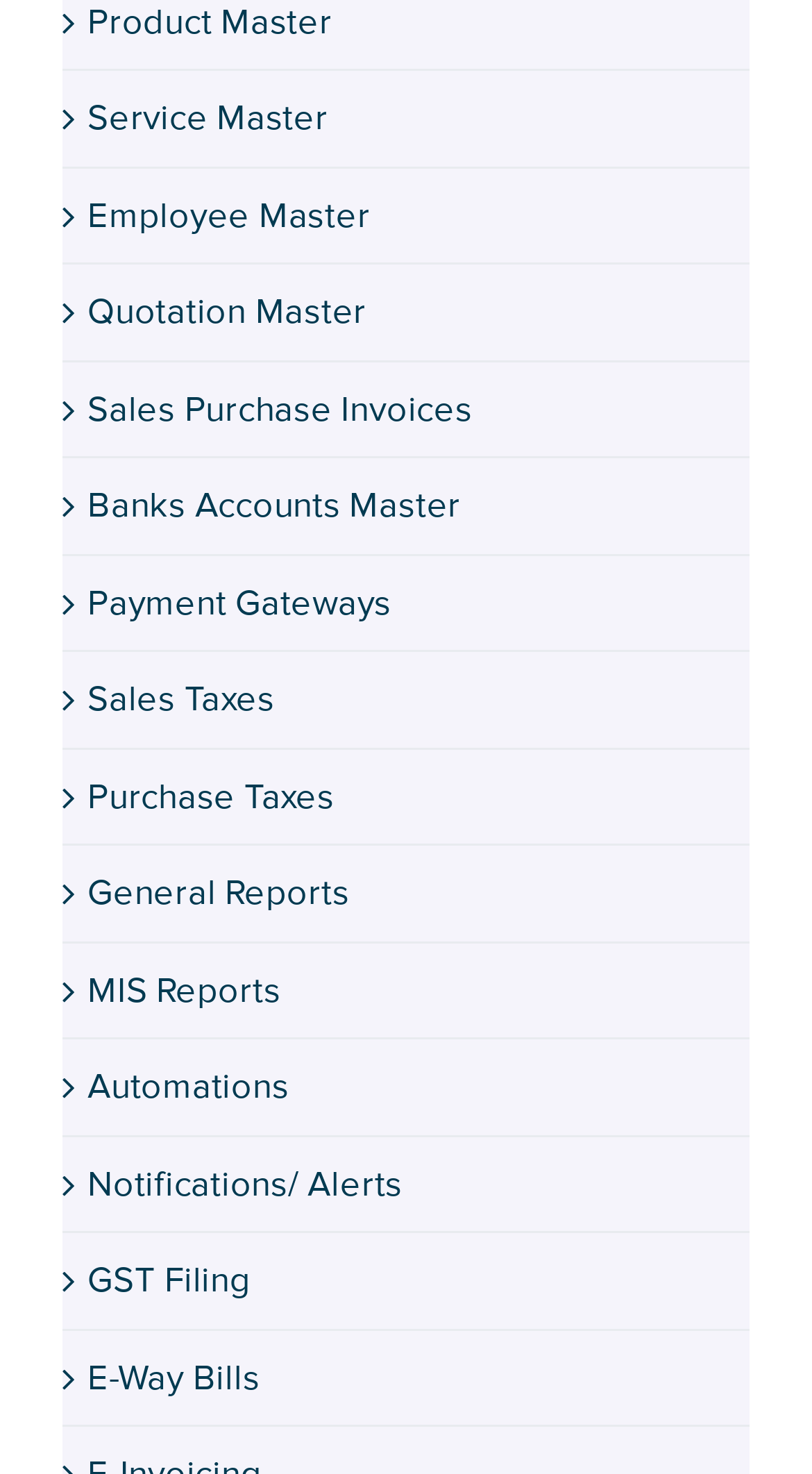Calculate the bounding box coordinates for the UI element based on the following description: "Automations". Ensure the coordinates are four float numbers between 0 and 1, i.e., [left, top, right, bottom].

[0.108, 0.723, 0.356, 0.752]